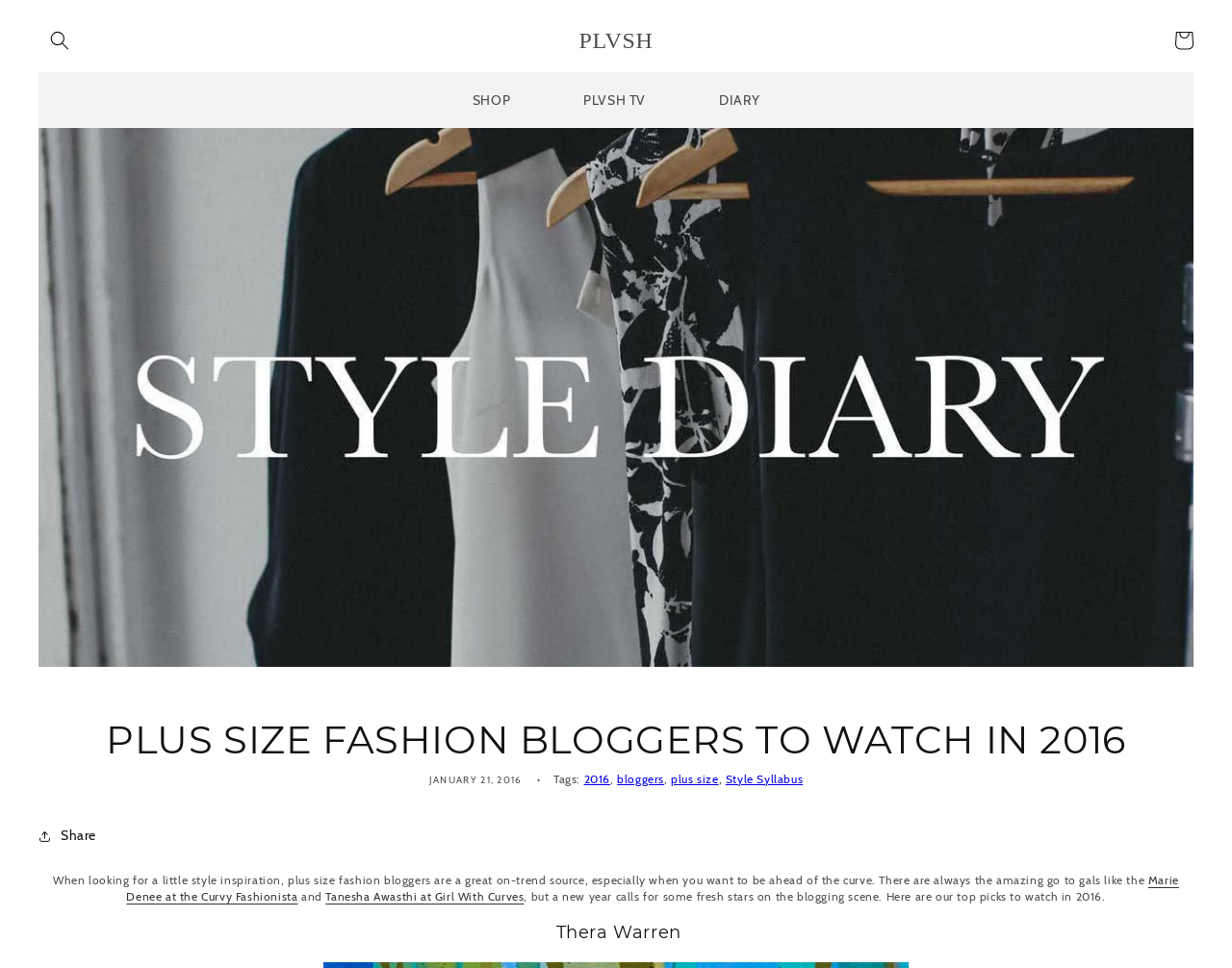Pinpoint the bounding box coordinates for the area that should be clicked to perform the following instruction: "View cart".

[0.944, 0.02, 0.978, 0.064]